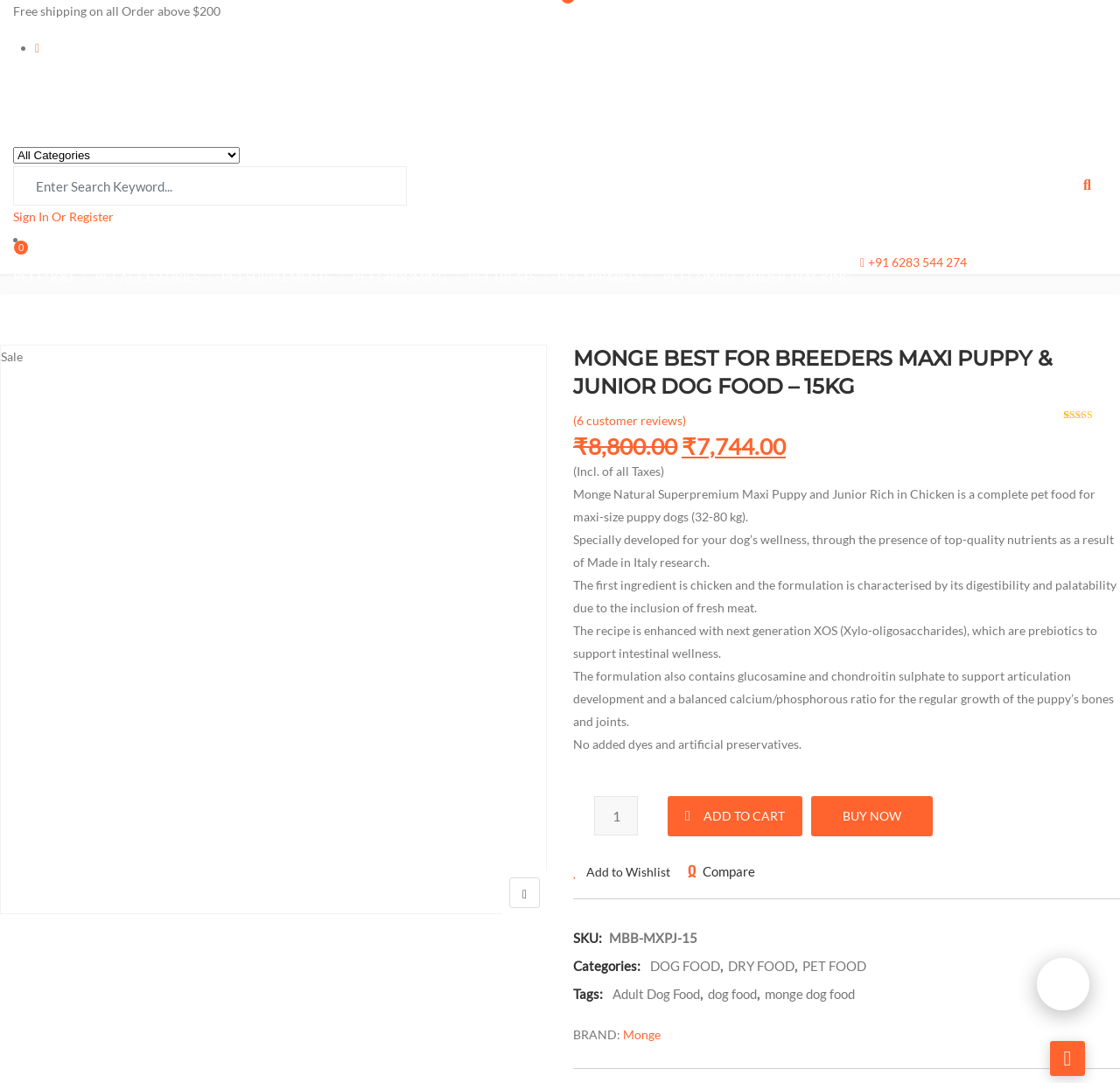What type of food is Monge Natural Superpremium Maxi Puppy & Junior 15KG?
Provide a concise answer using a single word or phrase based on the image.

Dog food